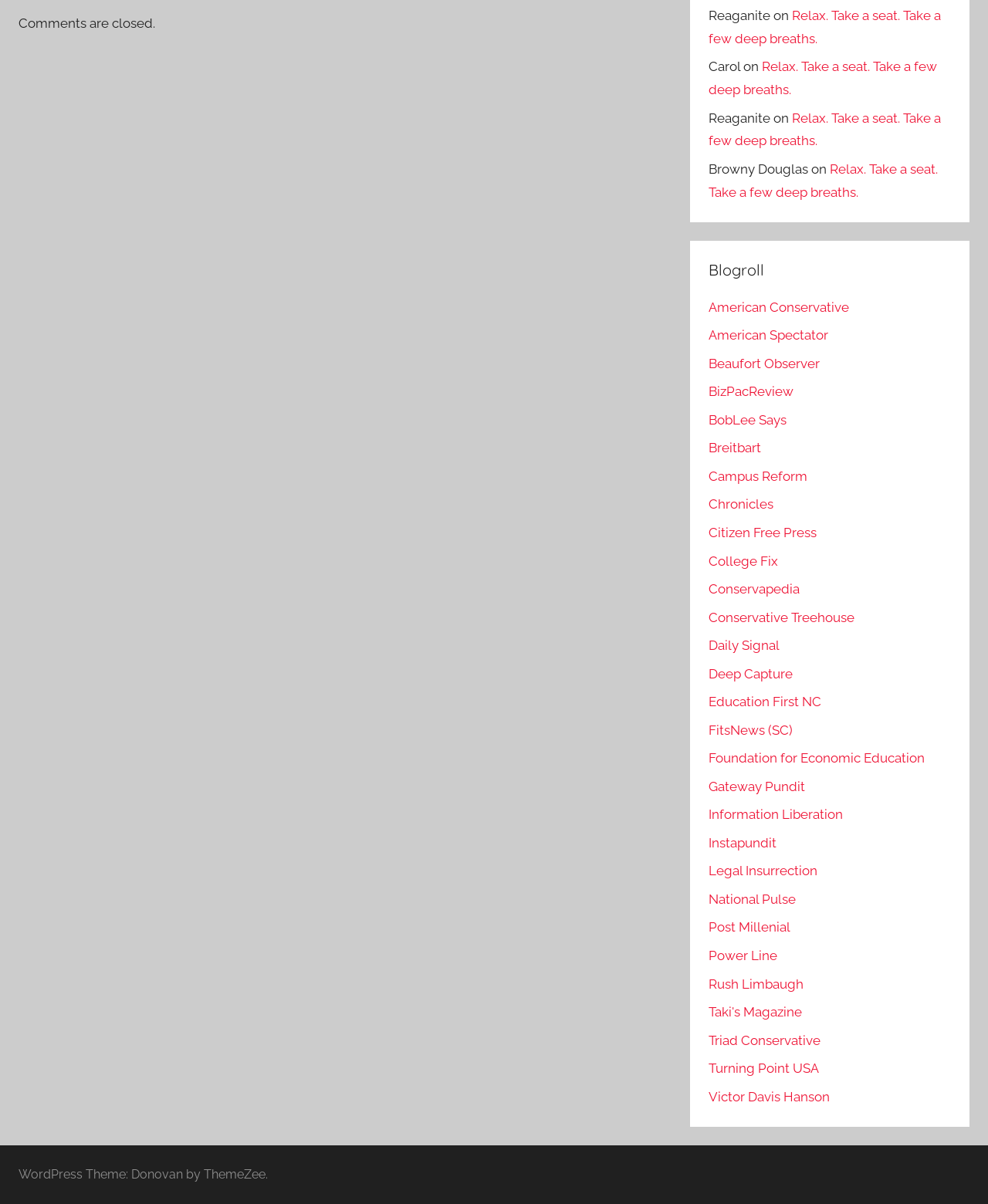Indicate the bounding box coordinates of the element that needs to be clicked to satisfy the following instruction: "Click on 'Relax. Take a seat. Take a few deep breaths.'". The coordinates should be four float numbers between 0 and 1, i.e., [left, top, right, bottom].

[0.717, 0.006, 0.952, 0.038]